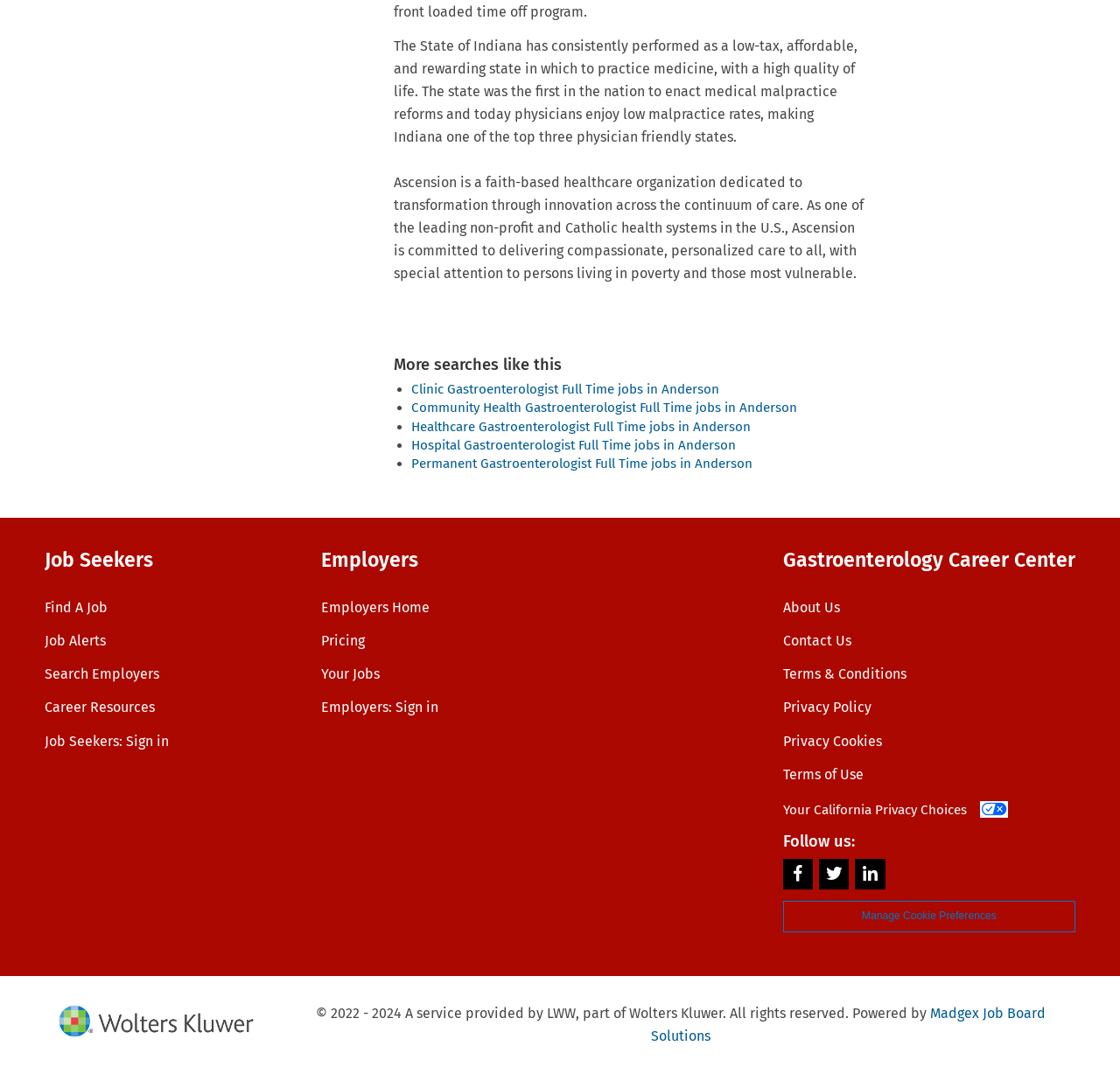Show the bounding box coordinates for the element that needs to be clicked to execute the following instruction: "View Community Health Gastroenterologist Full Time jobs in Anderson". Provide the coordinates in the form of four float numbers between 0 and 1, i.e., [left, top, right, bottom].

[0.367, 0.372, 0.712, 0.387]